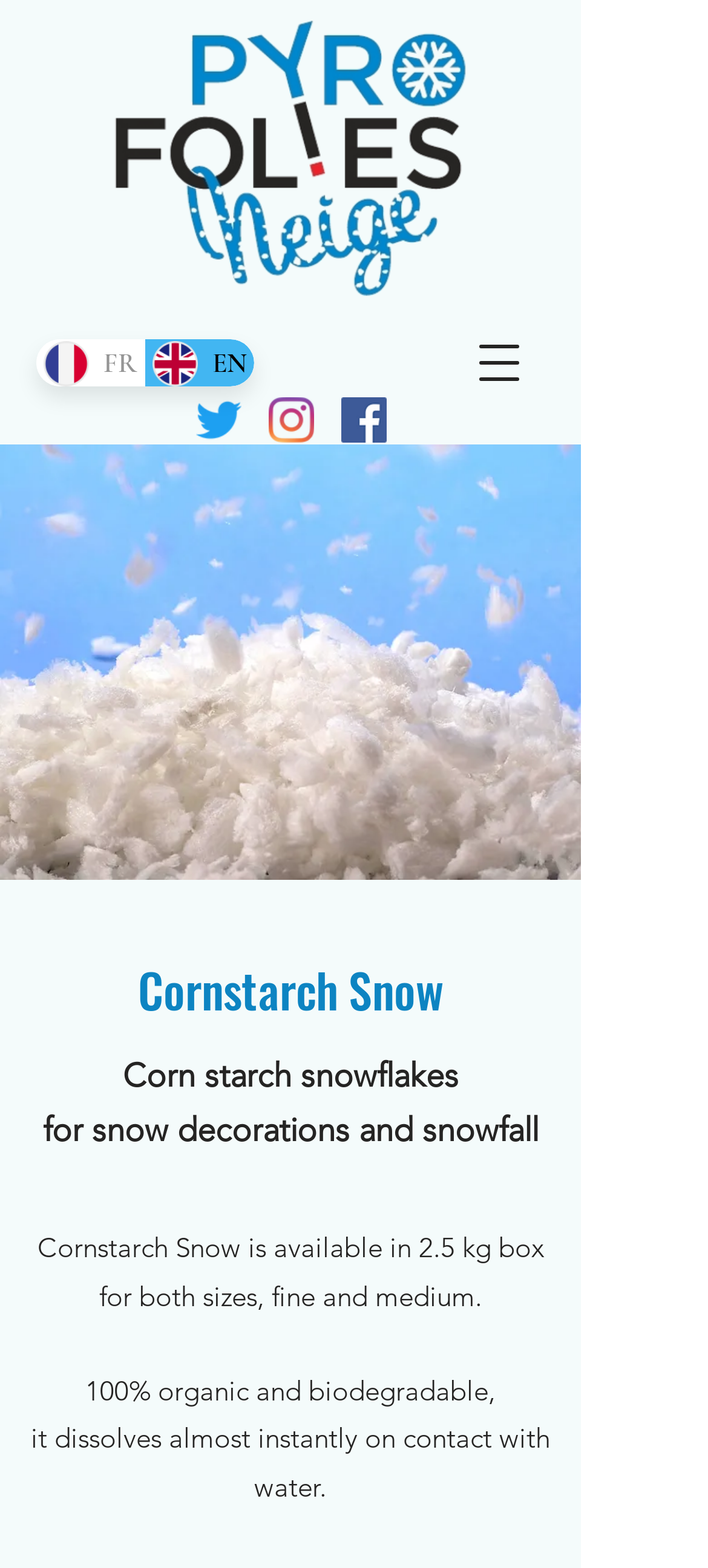Using the webpage screenshot, locate the HTML element that fits the following description and provide its bounding box: "parent_node: FR aria-label="Open navigation menu"".

[0.641, 0.202, 0.769, 0.26]